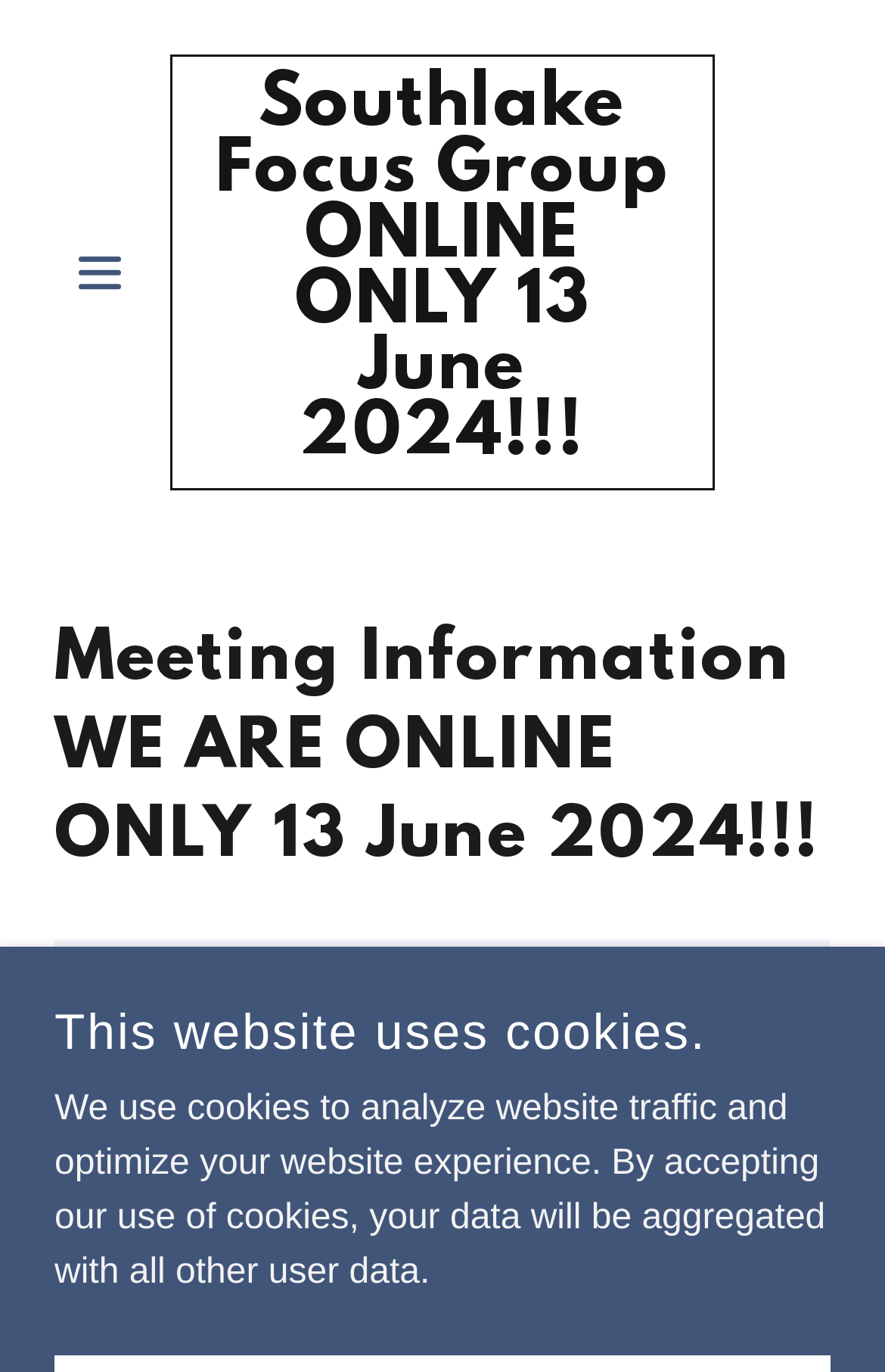Given the element description "aria-label="Hamburger Site Navigation Icon"", identify the bounding box of the corresponding UI element.

[0.062, 0.165, 0.193, 0.232]